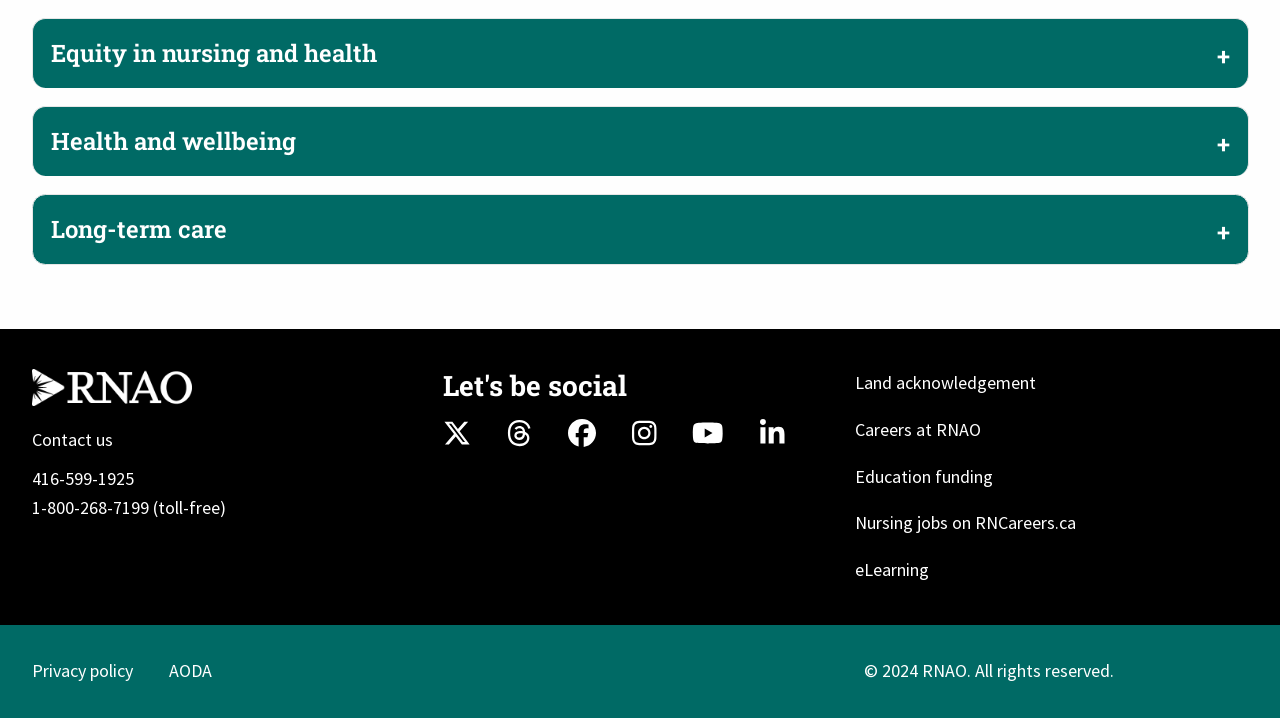Please identify the bounding box coordinates of the element's region that should be clicked to execute the following instruction: "Visit Registered Nurses Association of Ontario". The bounding box coordinates must be four float numbers between 0 and 1, i.e., [left, top, right, bottom].

[0.025, 0.521, 0.15, 0.553]